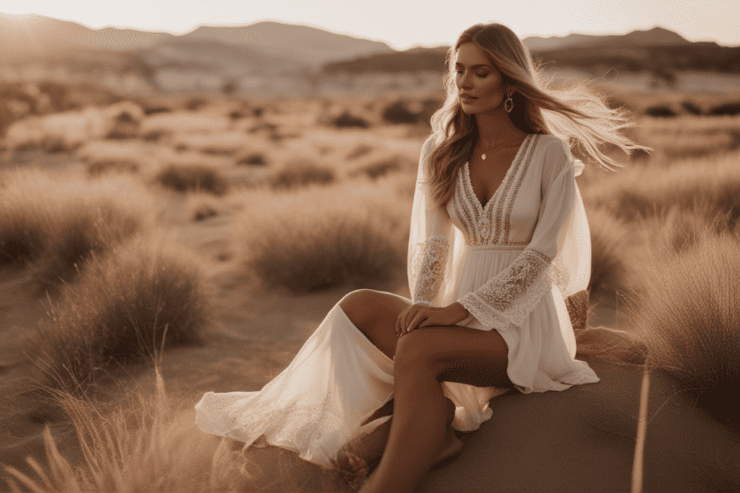What is the terrain surrounding the model?
Please provide a detailed and comprehensive answer to the question.

The model is sitting in a sunlit desert landscape, surrounded by warm, earthy tones of the sandy terrain, which beautifully contrasts with the soft glow of the golden hour.